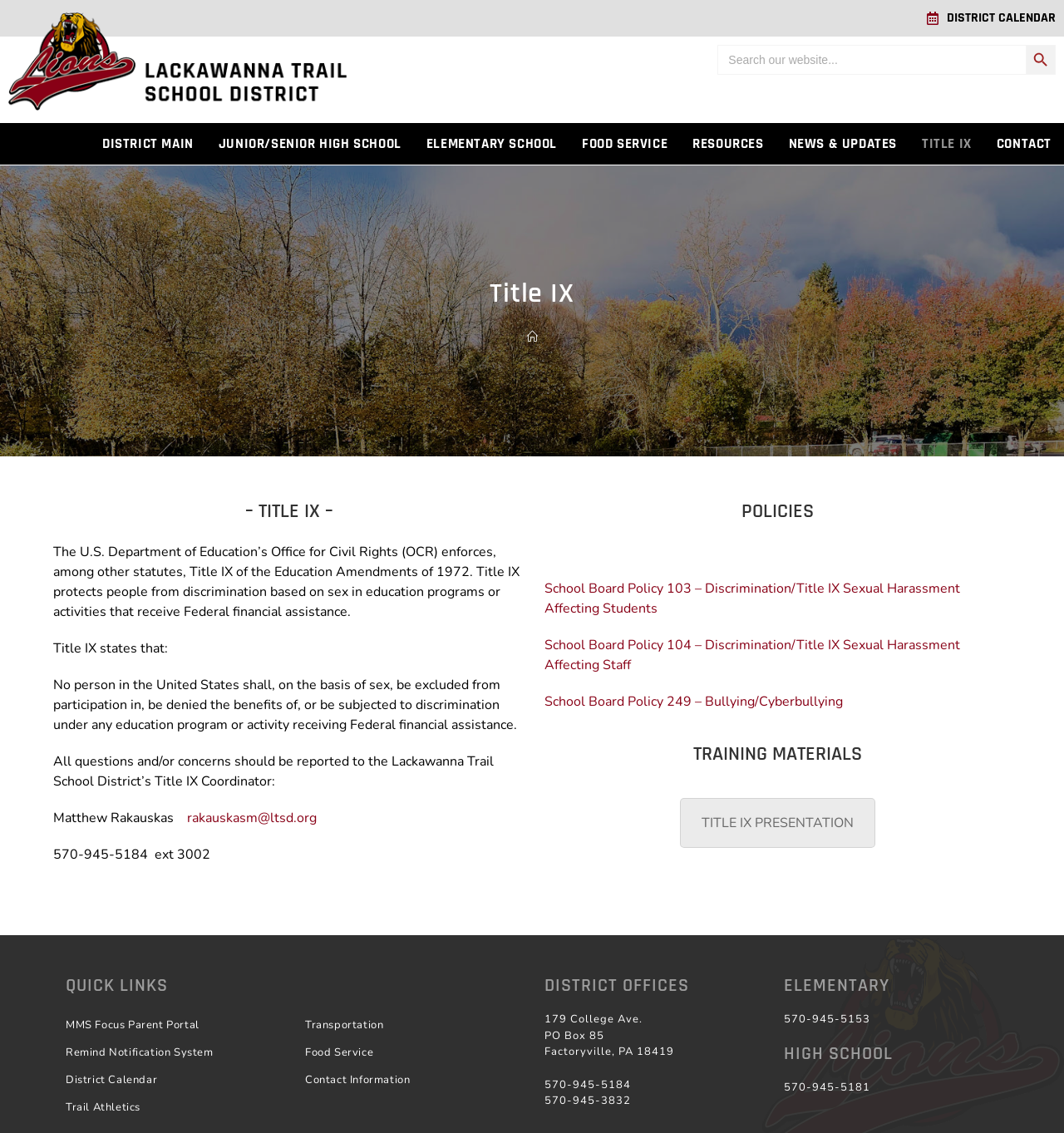Identify the bounding box coordinates for the region to click in order to carry out this instruction: "Contact the Title IX Coordinator". Provide the coordinates using four float numbers between 0 and 1, formatted as [left, top, right, bottom].

[0.176, 0.714, 0.298, 0.73]